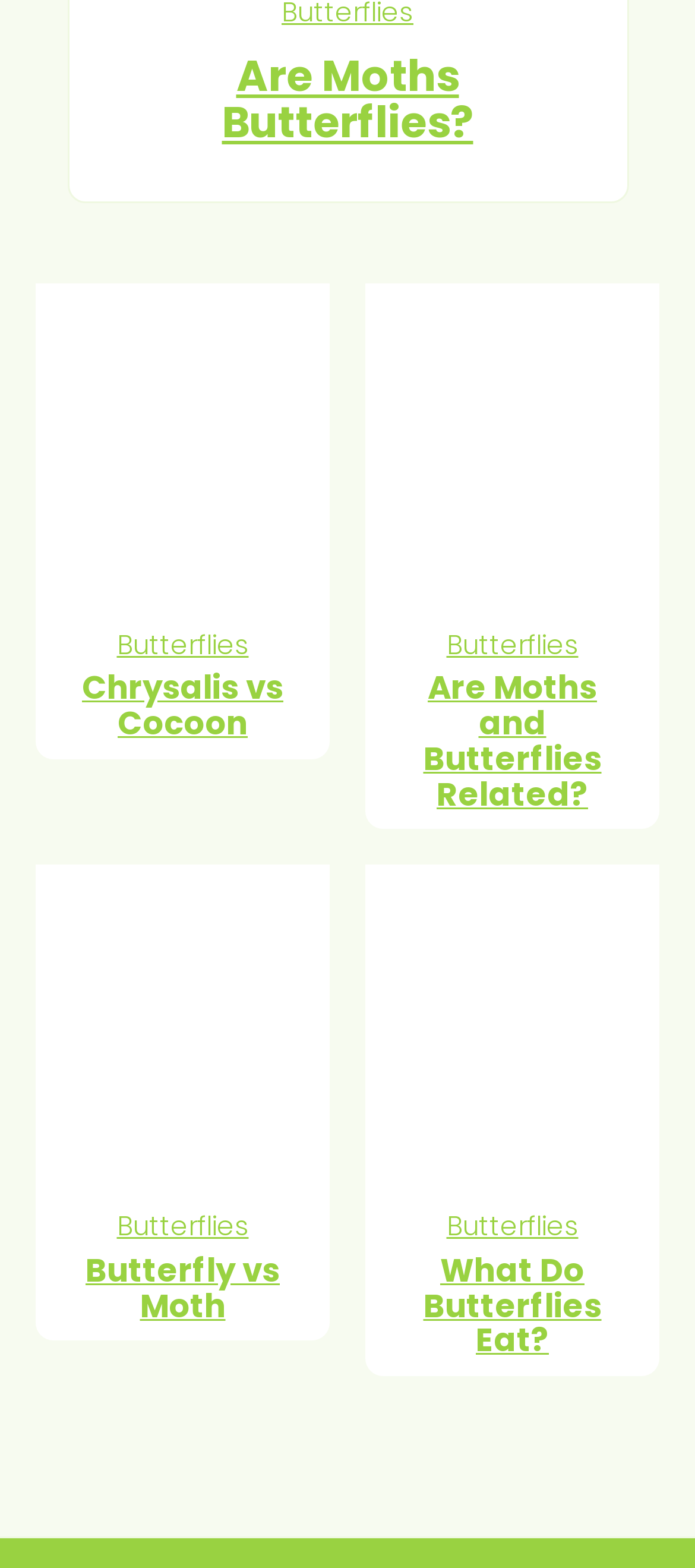Predict the bounding box coordinates for the UI element described as: "Butterflies". The coordinates should be four float numbers between 0 and 1, presented as [left, top, right, bottom].

[0.642, 0.399, 0.832, 0.422]